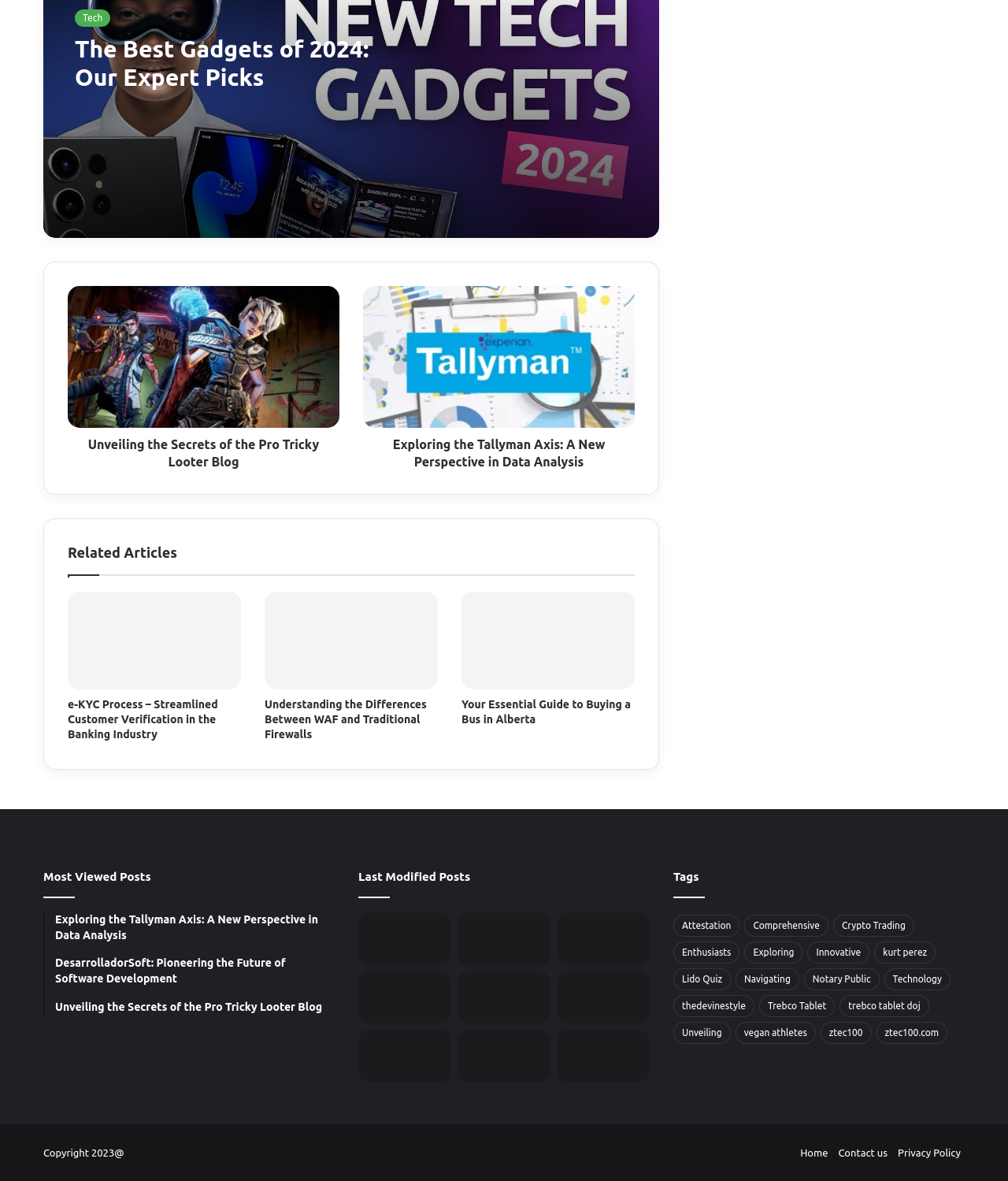Show the bounding box coordinates of the region that should be clicked to follow the instruction: "Check out the related article about e-KYC Process."

[0.067, 0.501, 0.239, 0.584]